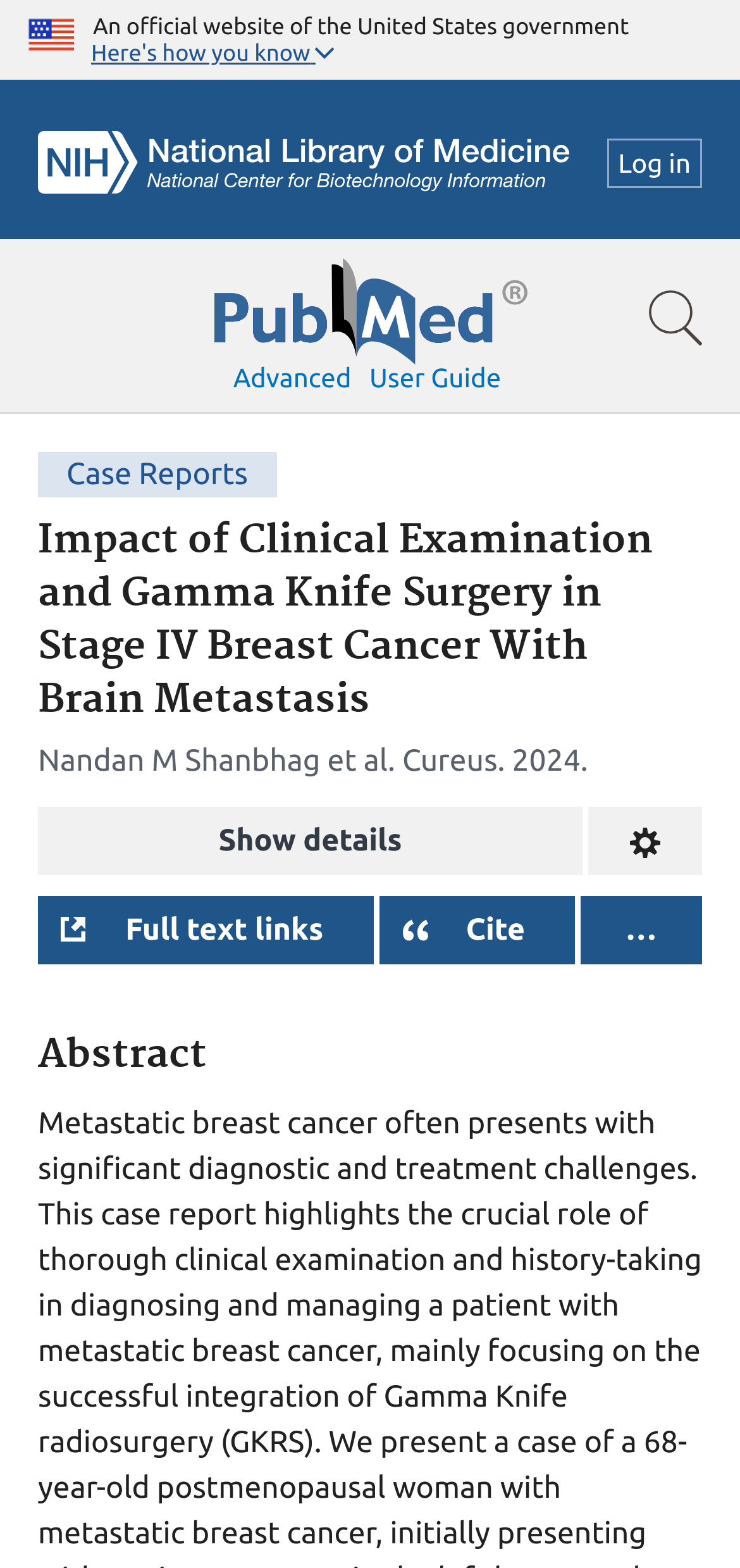Bounding box coordinates are specified in the format (top-left x, top-left y, bottom-right x, bottom-right y). All values are floating point numbers bounded between 0 and 1. Please provide the bounding box coordinate of the region this sentence describes: godroaramo

None